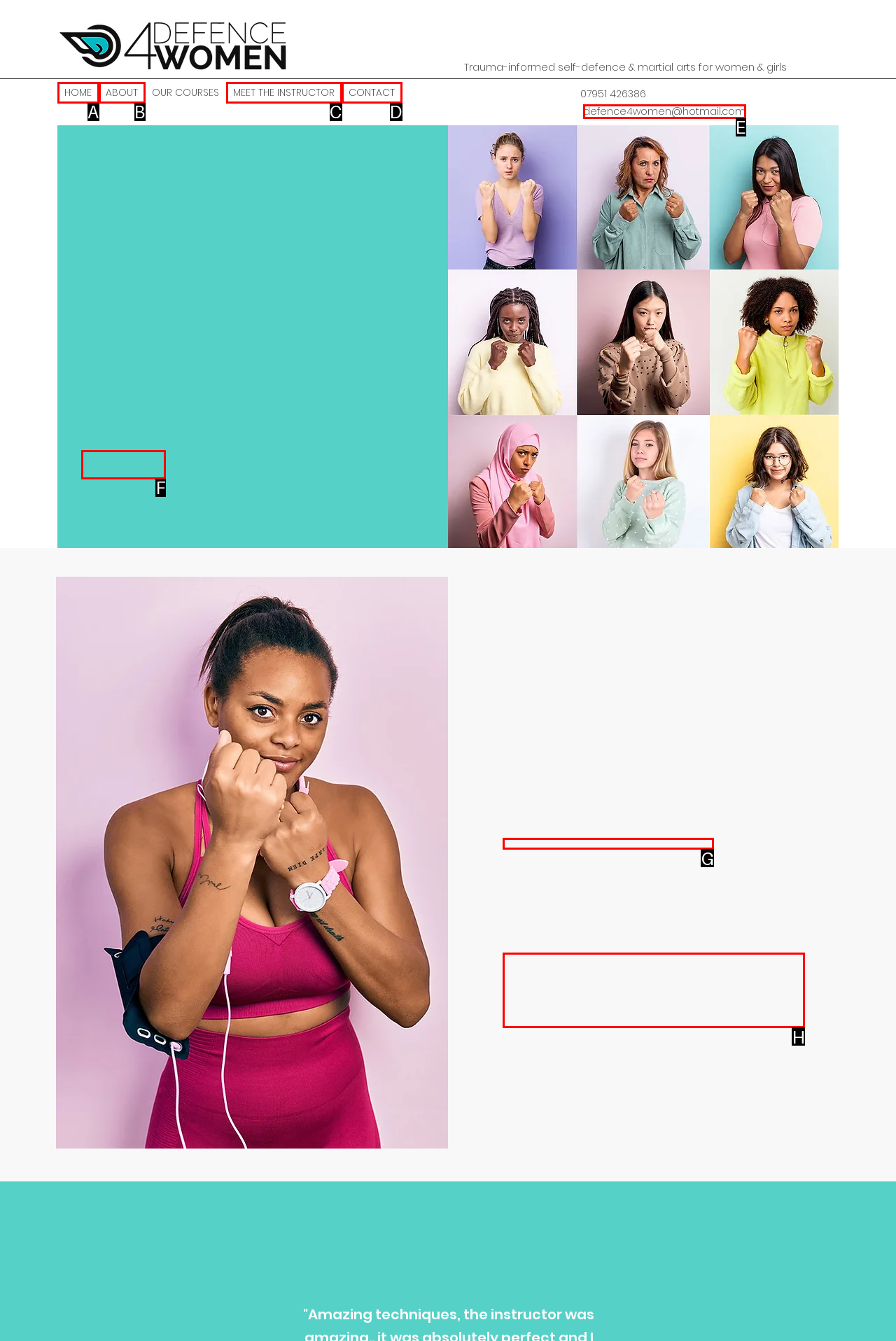Find the HTML element to click in order to complete this task: Learn more about self-defence and martial arts
Answer with the letter of the correct option.

F